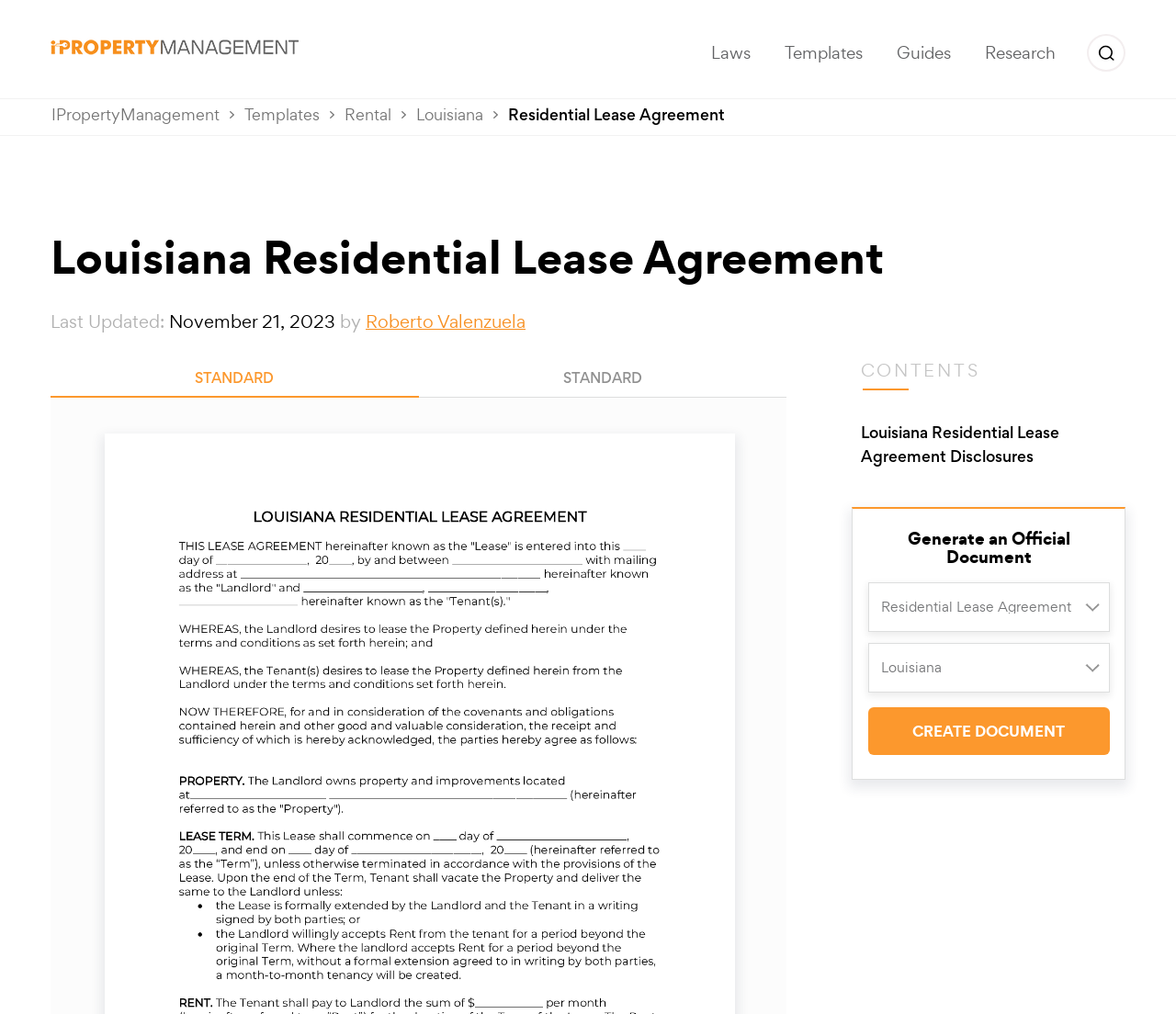Consider the image and give a detailed and elaborate answer to the question: 
What type of lease agreement is the focus of this webpage?

The webpage appears to be focused on providing a template and resources for creating a residential lease agreement, specifically for the state of Louisiana.